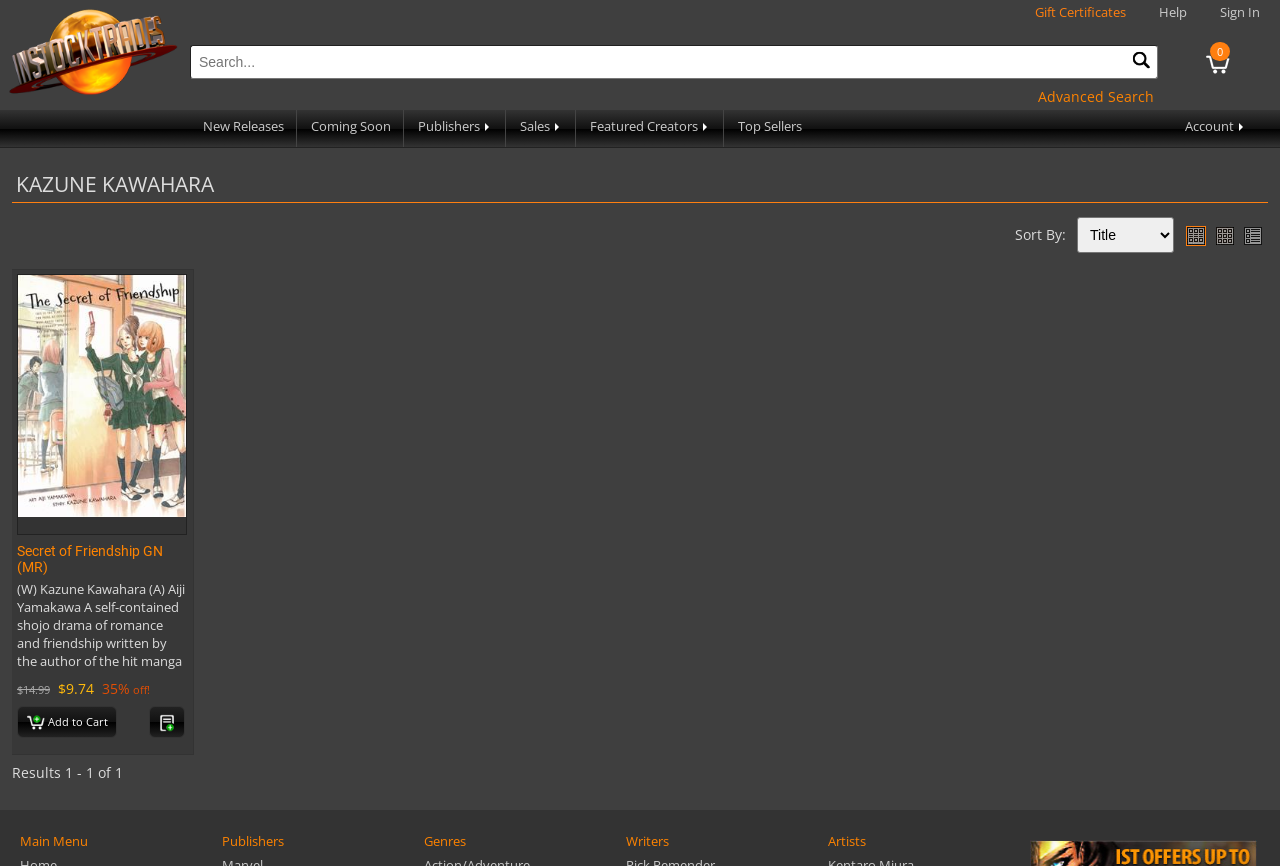Based on the element description: "Advanced Search", identify the bounding box coordinates for this UI element. The coordinates must be four float numbers between 0 and 1, listed as [left, top, right, bottom].

[0.808, 0.096, 0.905, 0.127]